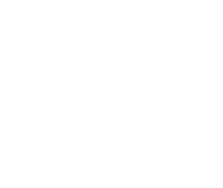Is the pulley used for lifting loads?
Offer a detailed and exhaustive answer to the question.

The caption explicitly states that pulleys are used to lift or move loads, which implies that the pulley in the image is used for lifting loads.